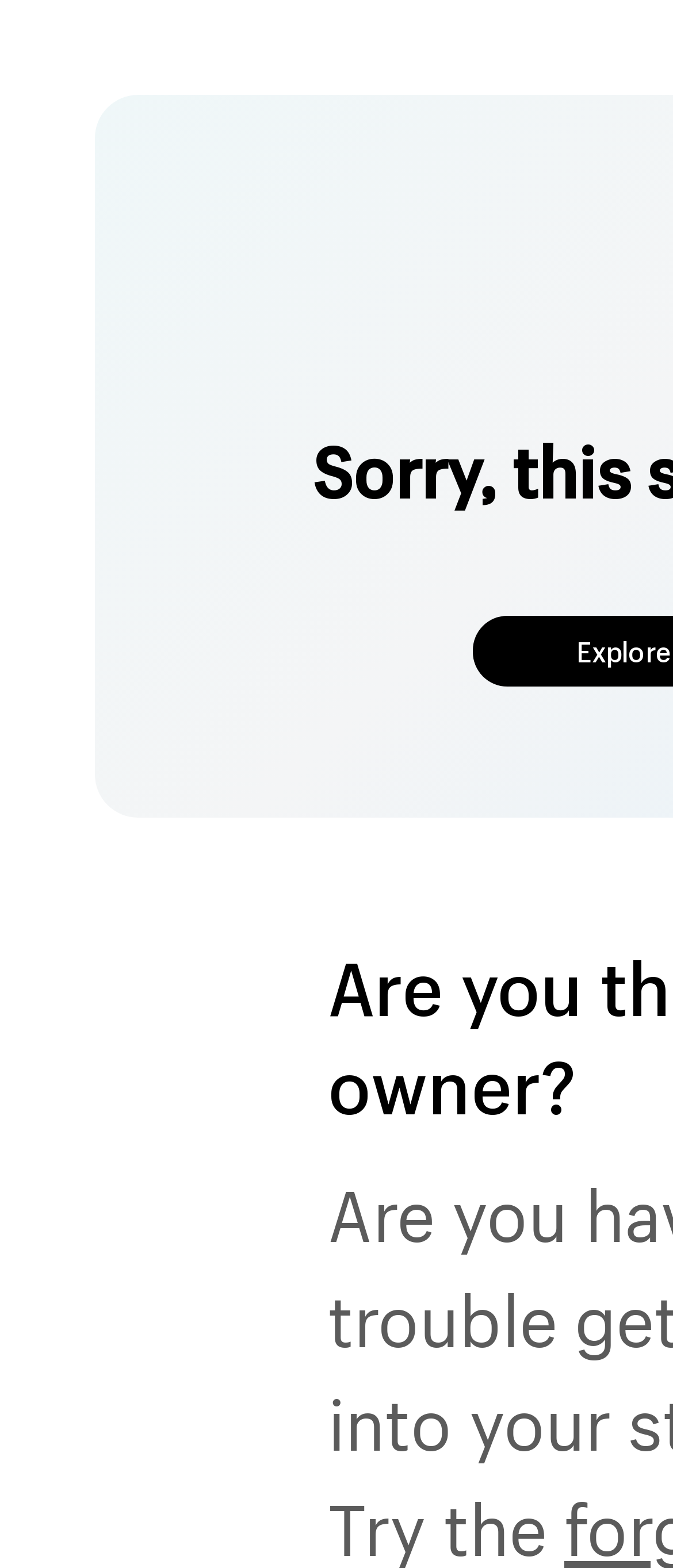Identify and provide the main heading of the webpage.

Sorry, this store is currently unavailable.